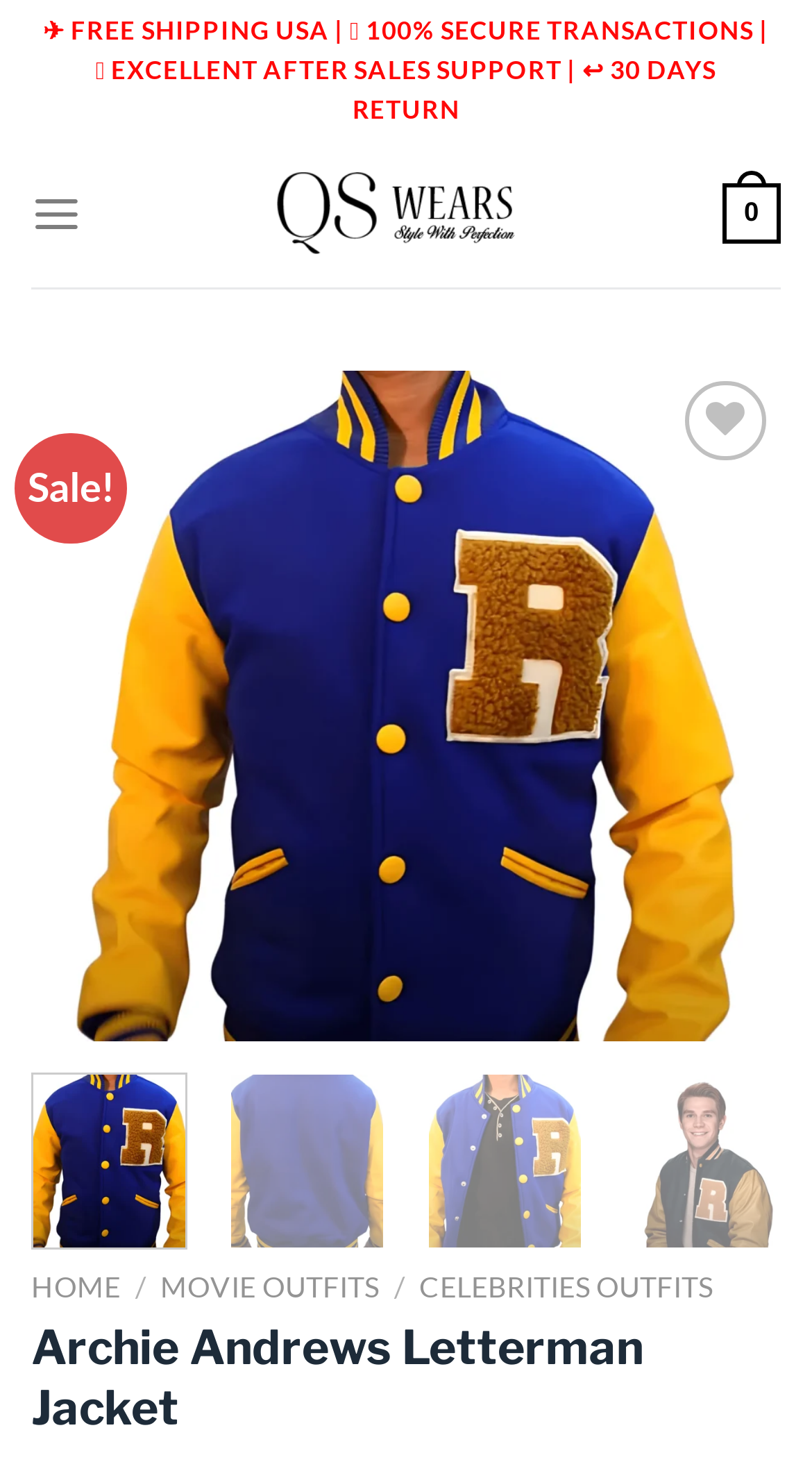Explain the webpage's layout and main content in detail.

This webpage is about the "Archie Andrews Letterman Jacket" from the Riverdale collection. At the top, there is a promotional message stating "✈️ FREE SHIPPING USA | 🔒 100% SECURE TRANSACTIONS | 🌟 EXCELLENT AFTER SALES SUPPORT | ↩️ 30 DAYS RETURN". Below this message, there is a logo "Style With Perfection" with a link to the main website. 

To the left of the logo, there is a "Menu" link that expands to a dropdown menu. On the right side, there is a link with a "0" label. Below these elements, there is a table with a "Sale!" label. 

The main content of the page is focused on the "Archie Andrews Letterman Jacket". There is a large image of the jacket, accompanied by several smaller images showcasing different views of the jacket. Above the images, there is a link to add the jacket to the wishlist. 

Below the images, there are links to navigate to other sections of the website, including "HOME", "MOVIE OUTFITS", and "CELEBRITIES OUTFITS". The page title "Archie Andrews Letterman Jacket" is displayed prominently at the bottom of the page. Finally, there is a "Go to top" link at the very bottom of the page.